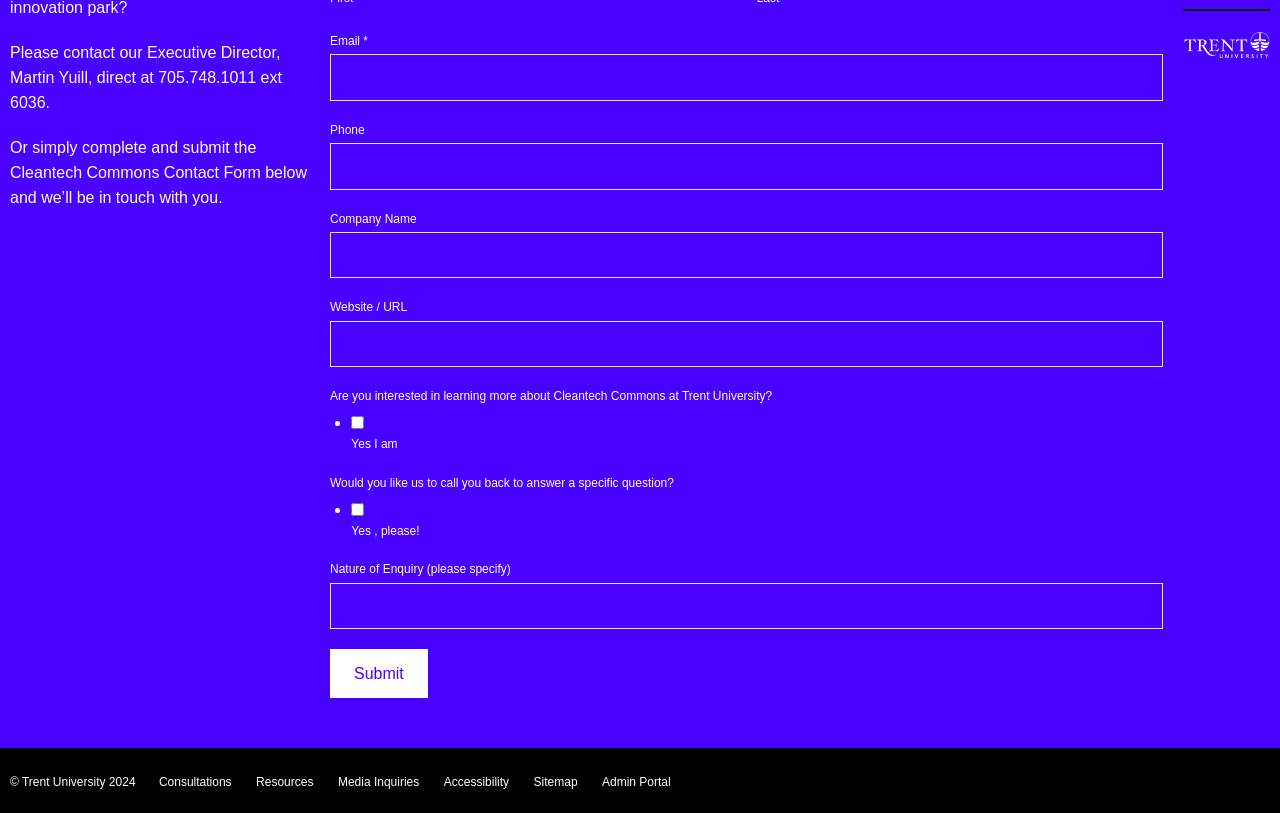What is the phone number of the Executive Director?
Refer to the image and respond with a one-word or short-phrase answer.

705.748.1011 ext 6036